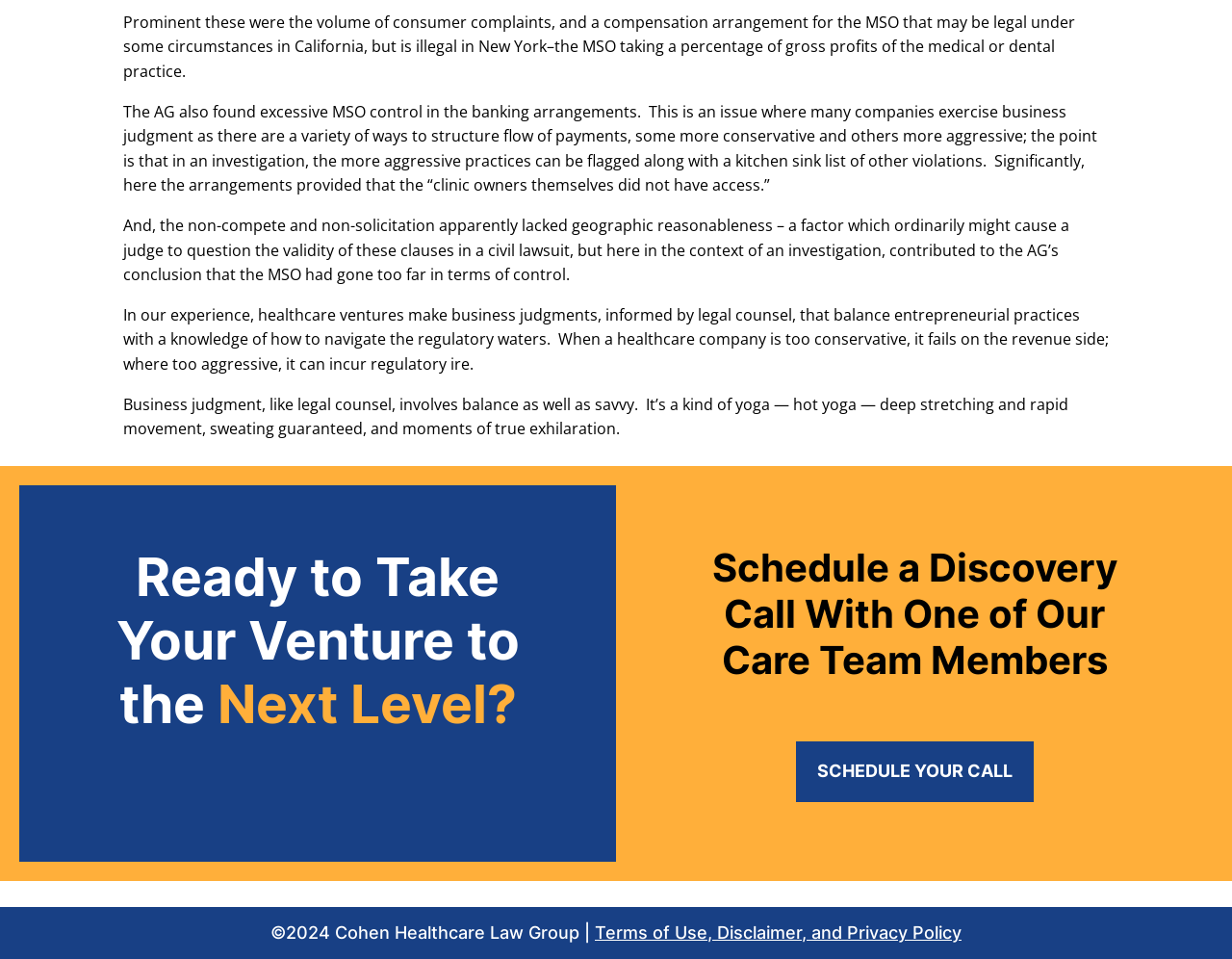What is the call-to-action on the webpage?
Refer to the image and answer the question using a single word or phrase.

Schedule a call